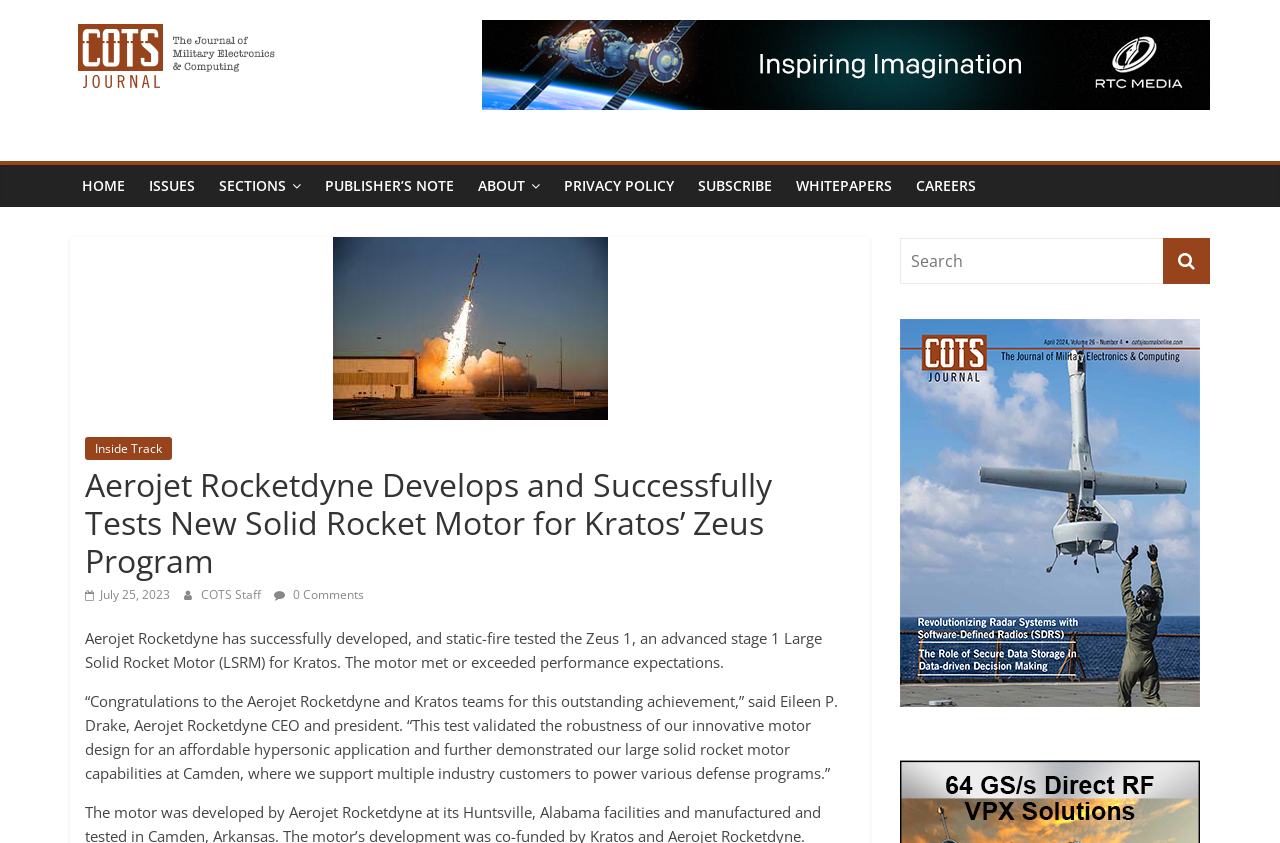Ascertain the bounding box coordinates for the UI element detailed here: "Issues". The coordinates should be provided as [left, top, right, bottom] with each value being a float between 0 and 1.

[0.107, 0.195, 0.162, 0.246]